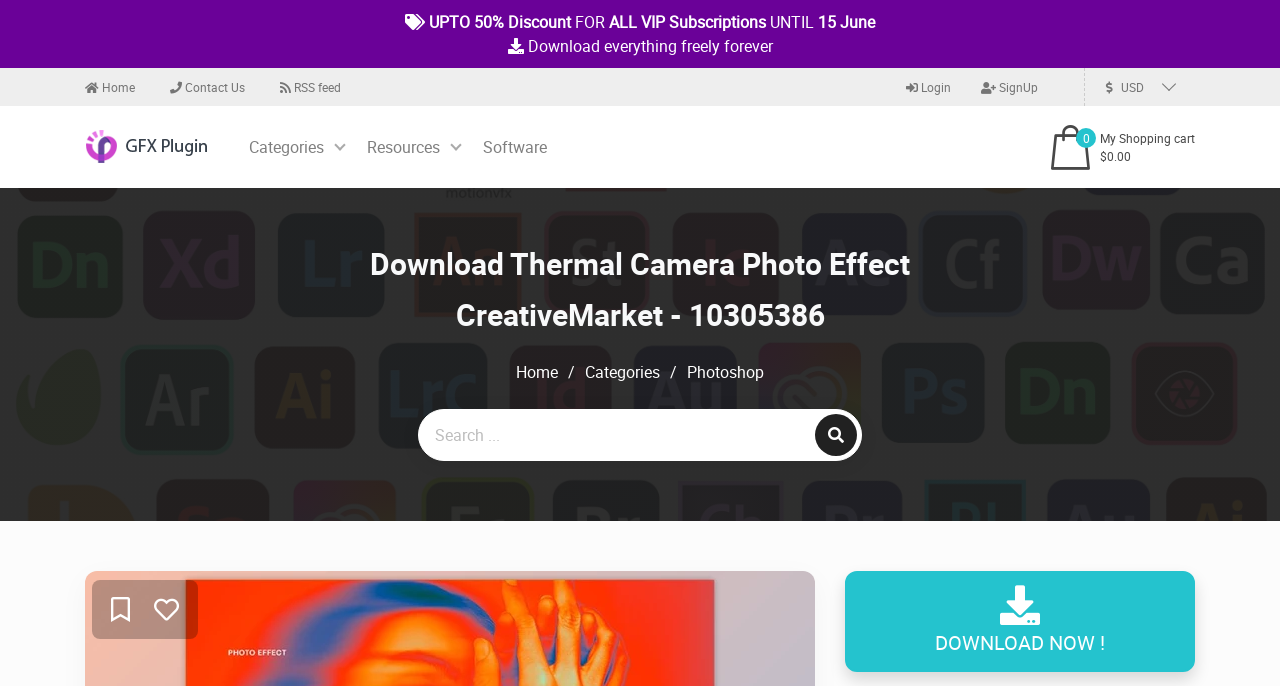Determine the bounding box coordinates of the clickable element to achieve the following action: 'Go to Home page'. Provide the coordinates as four float values between 0 and 1, formatted as [left, top, right, bottom].

[0.066, 0.115, 0.133, 0.138]